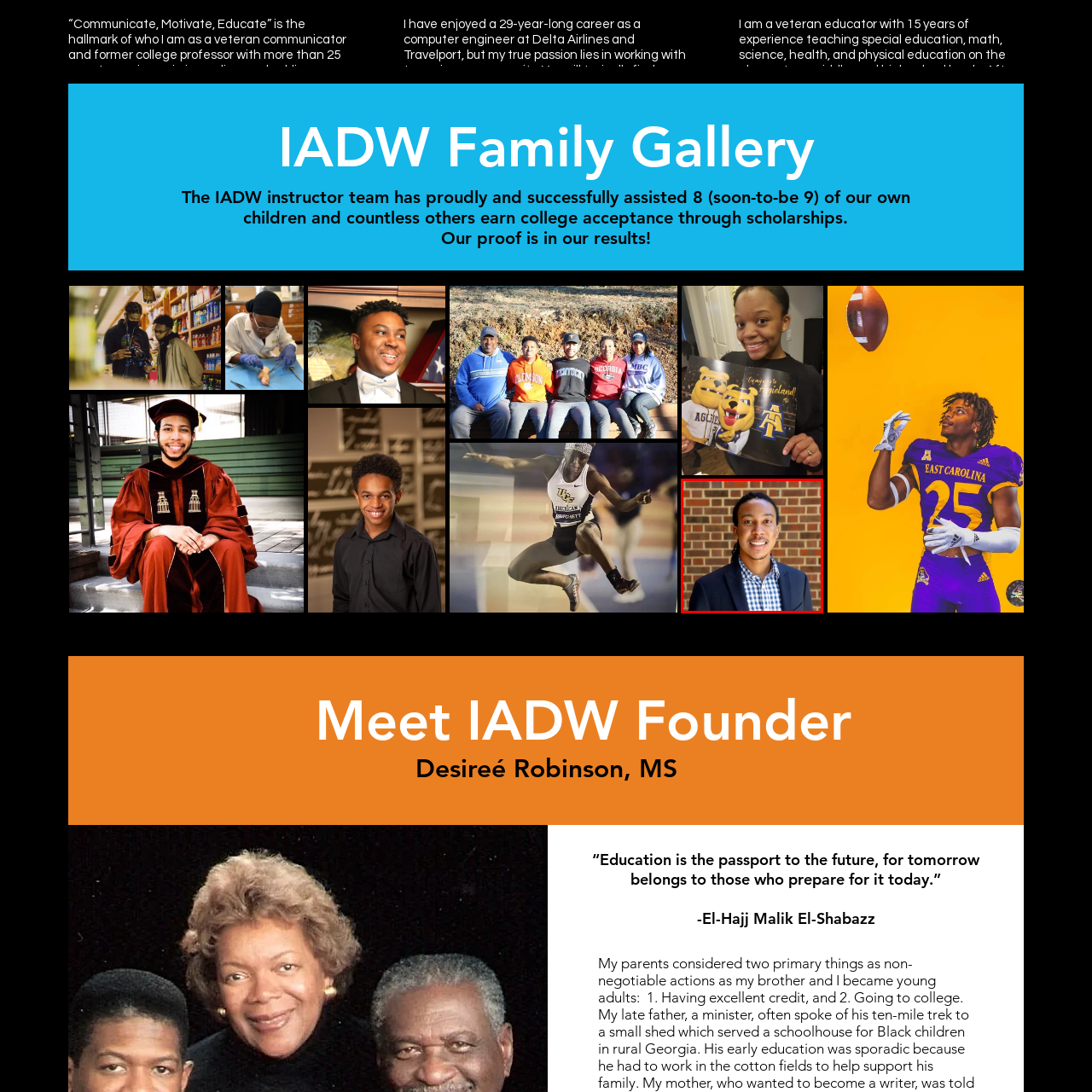Look at the image within the red outlined box, What is the subject likely involved in? Provide a one-word or brief phrase answer.

Empowering young people